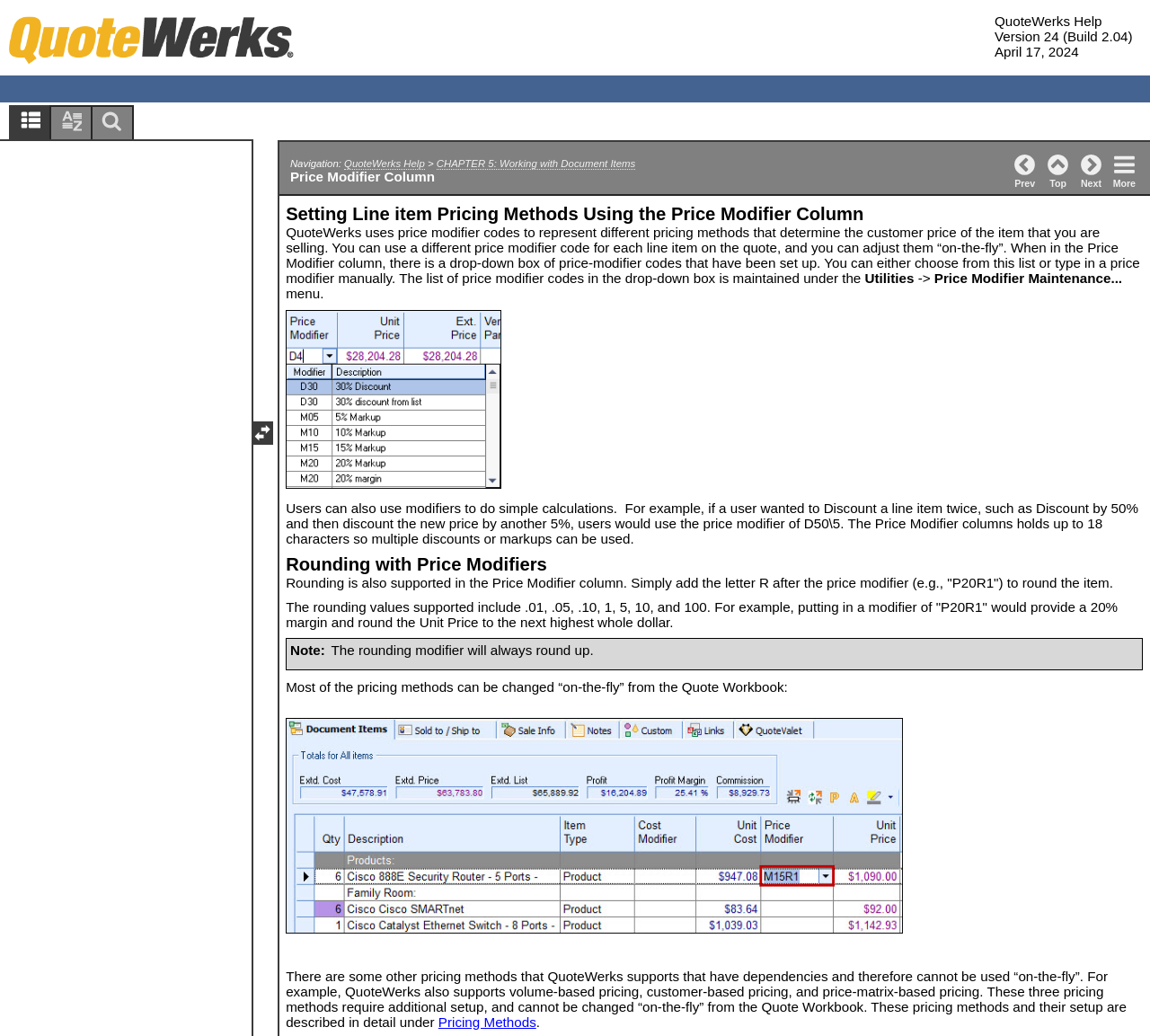Please determine the bounding box coordinates of the area that needs to be clicked to complete this task: 'Go to CHAPTER 5: Working with Document Items'. The coordinates must be four float numbers between 0 and 1, formatted as [left, top, right, bottom].

[0.379, 0.152, 0.553, 0.164]